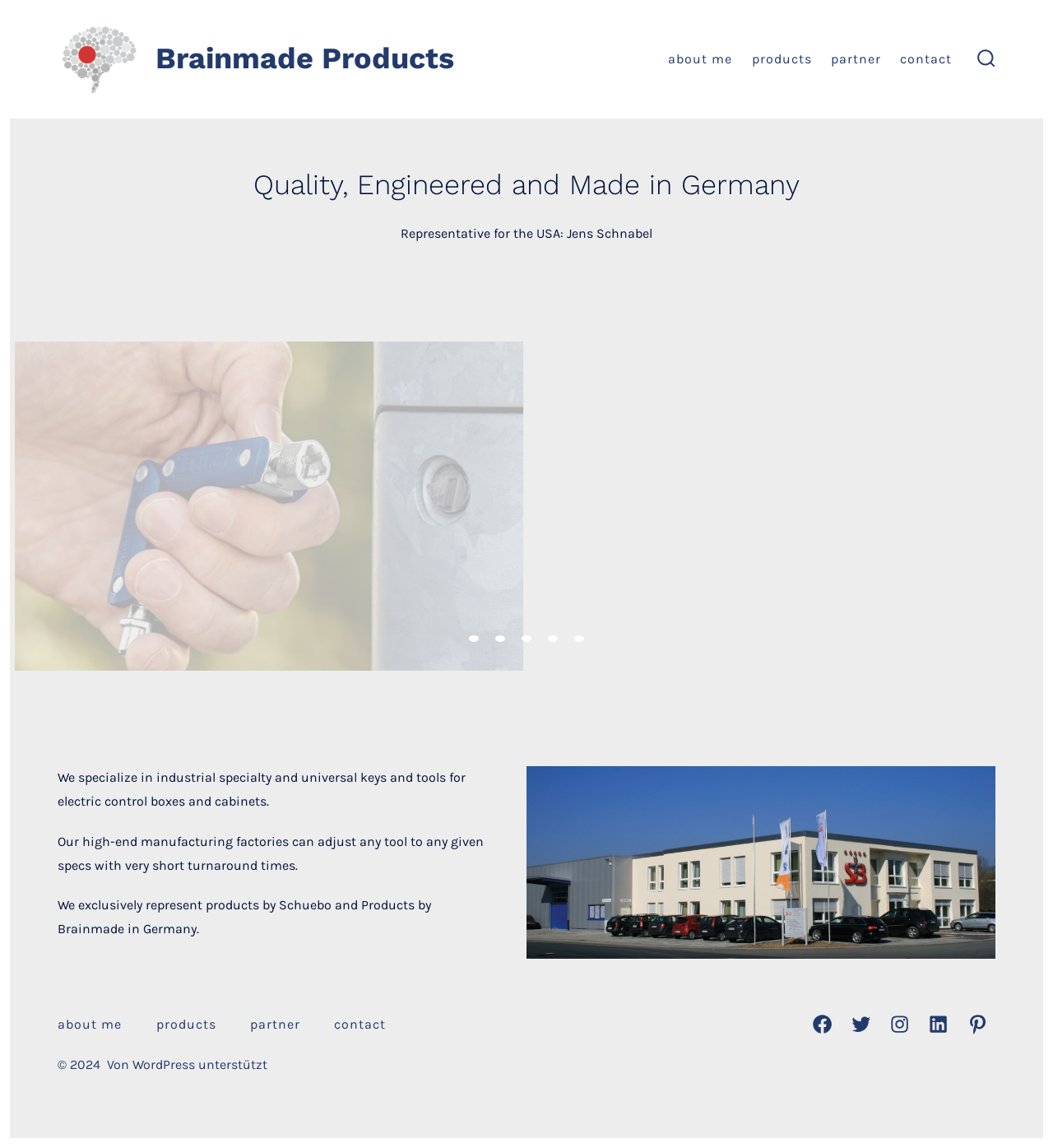Reply to the question with a single word or phrase:
What is the representative for the USA?

Jens Schnabel